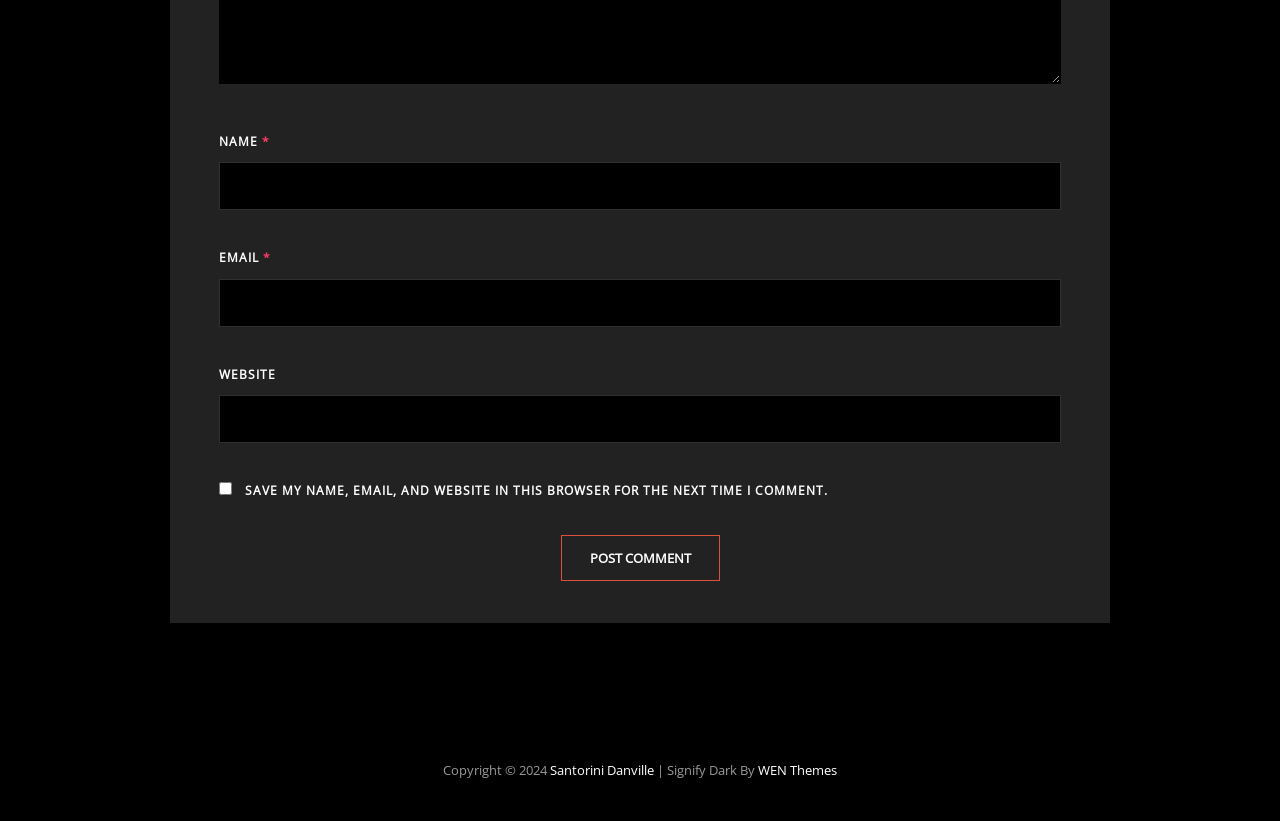What is the copyright year mentioned at the bottom of the webpage?
Give a single word or phrase as your answer by examining the image.

2024